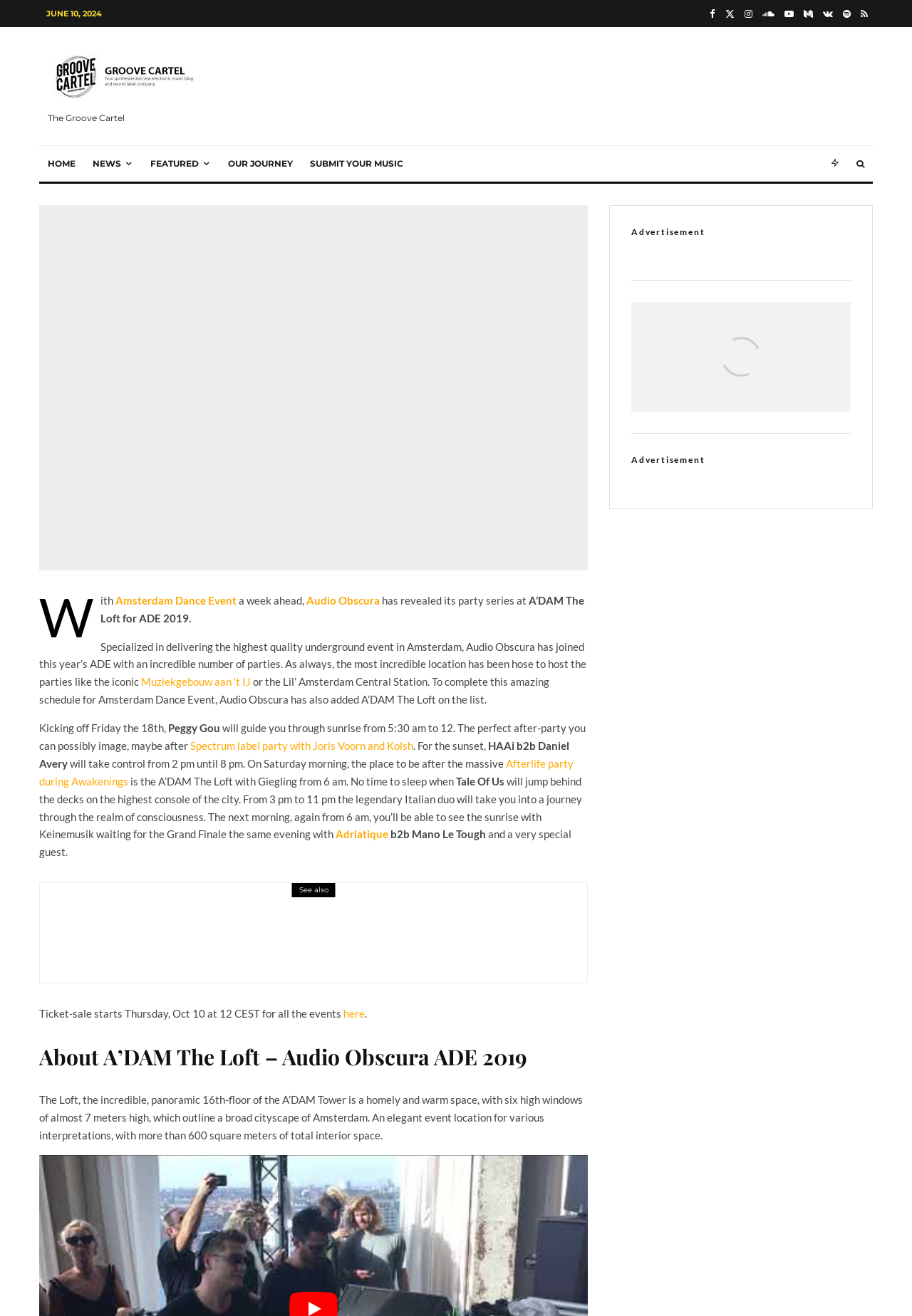Please determine the bounding box coordinates of the section I need to click to accomplish this instruction: "Check the event schedule on October 7, 2019".

[0.333, 0.259, 0.404, 0.267]